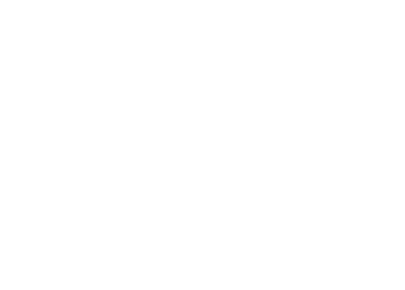What is the price of the ReflexRacing RX511 JOMUREMA GT01 bumper and clip set?
Respond to the question with a single word or phrase according to the image.

€19.95